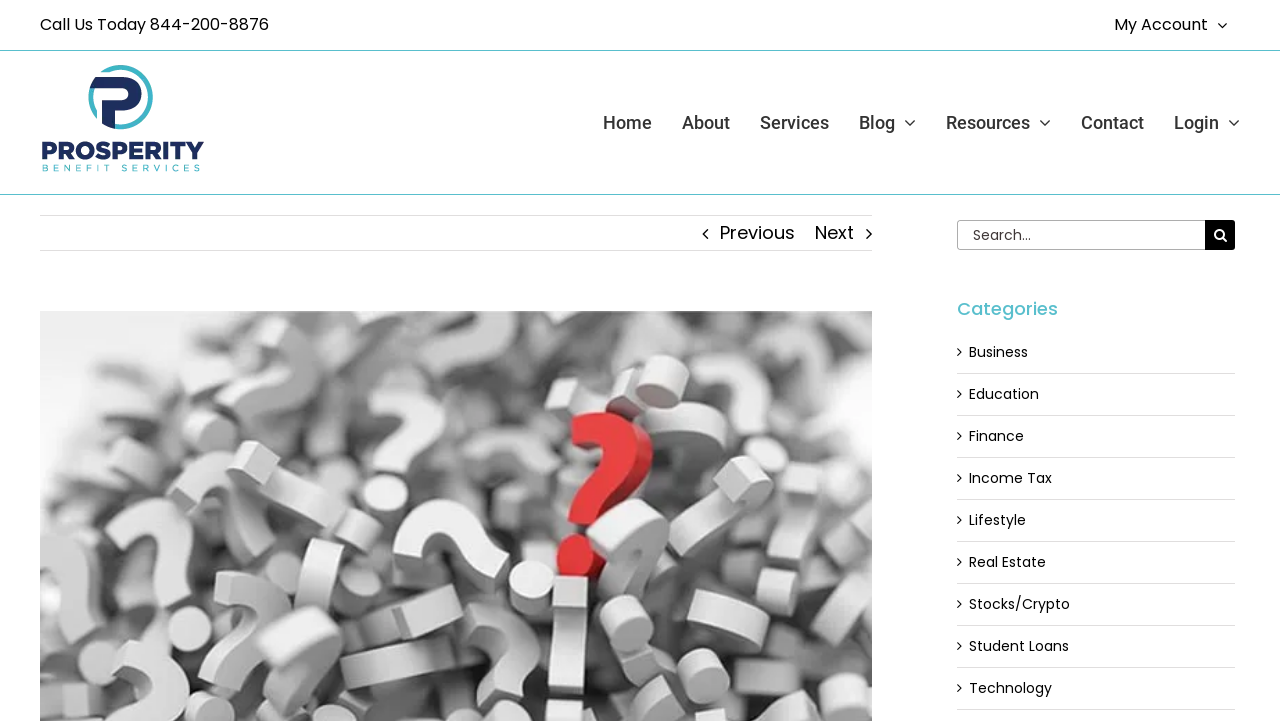Please identify the bounding box coordinates for the region that you need to click to follow this instruction: "Login to the account".

[0.917, 0.071, 0.969, 0.269]